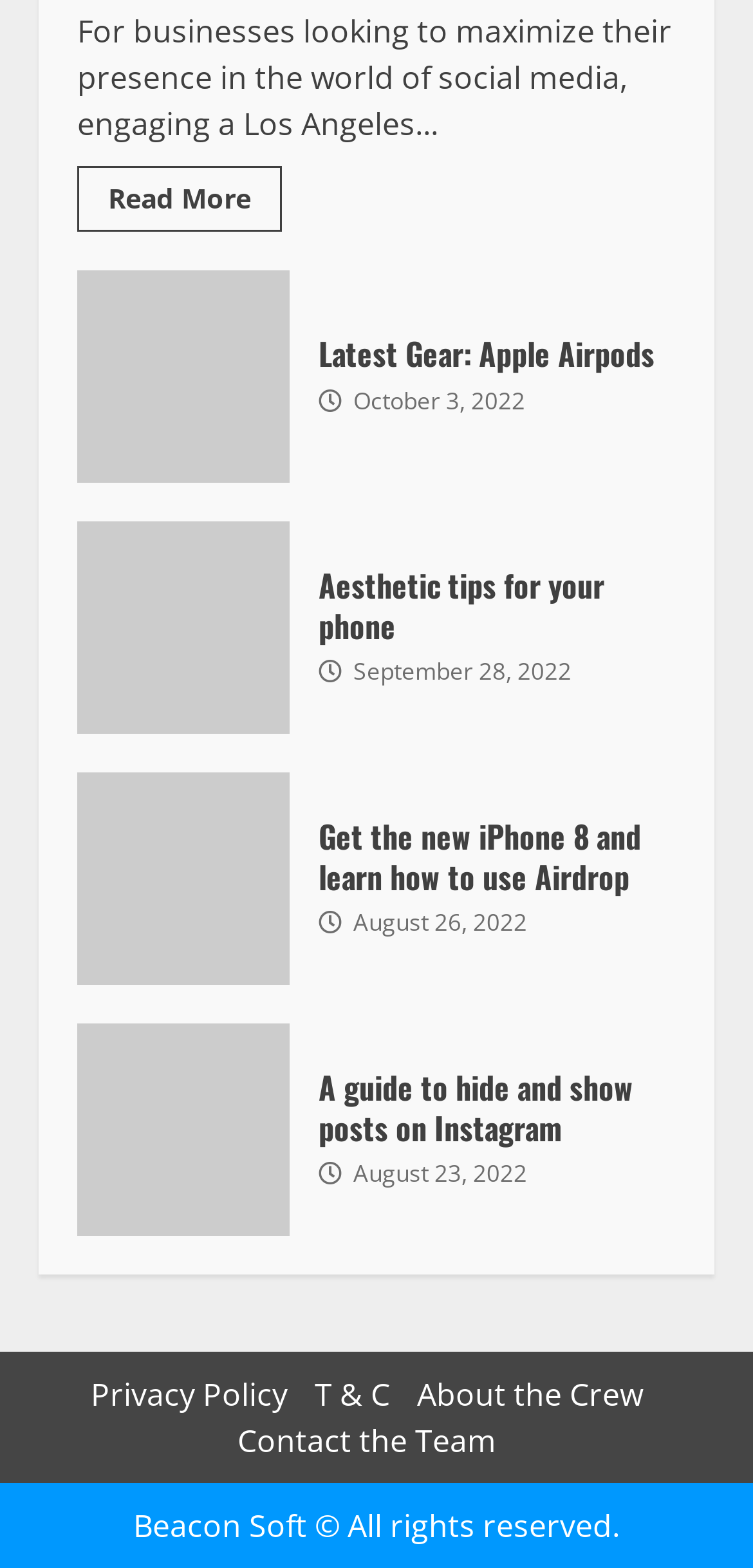Pinpoint the bounding box coordinates for the area that should be clicked to perform the following instruction: "View the guide to hide and show posts on Instagram".

[0.423, 0.678, 0.841, 0.733]